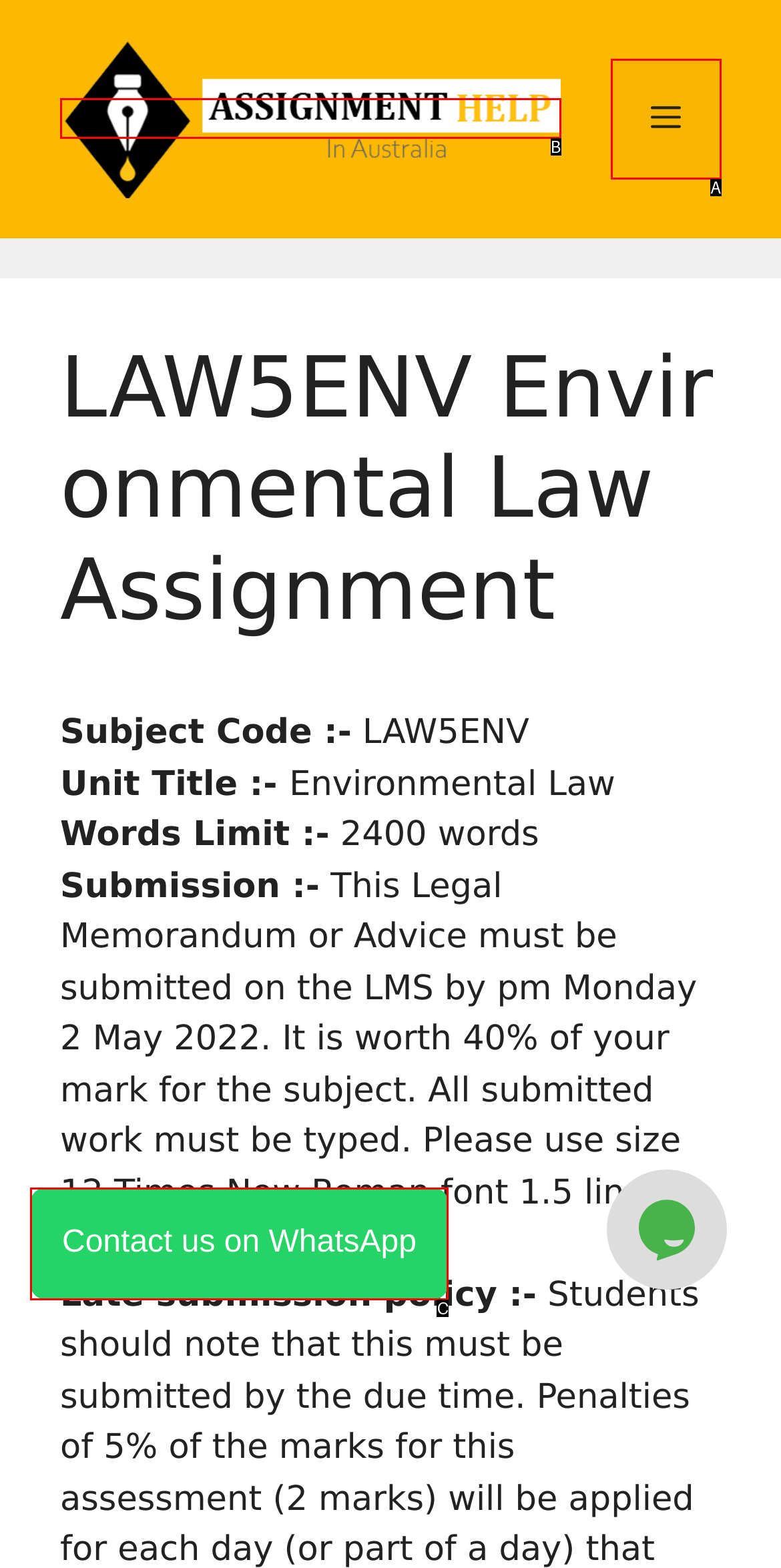Find the option that matches this description: title="Assignment Help In Australia"
Provide the corresponding letter directly.

B